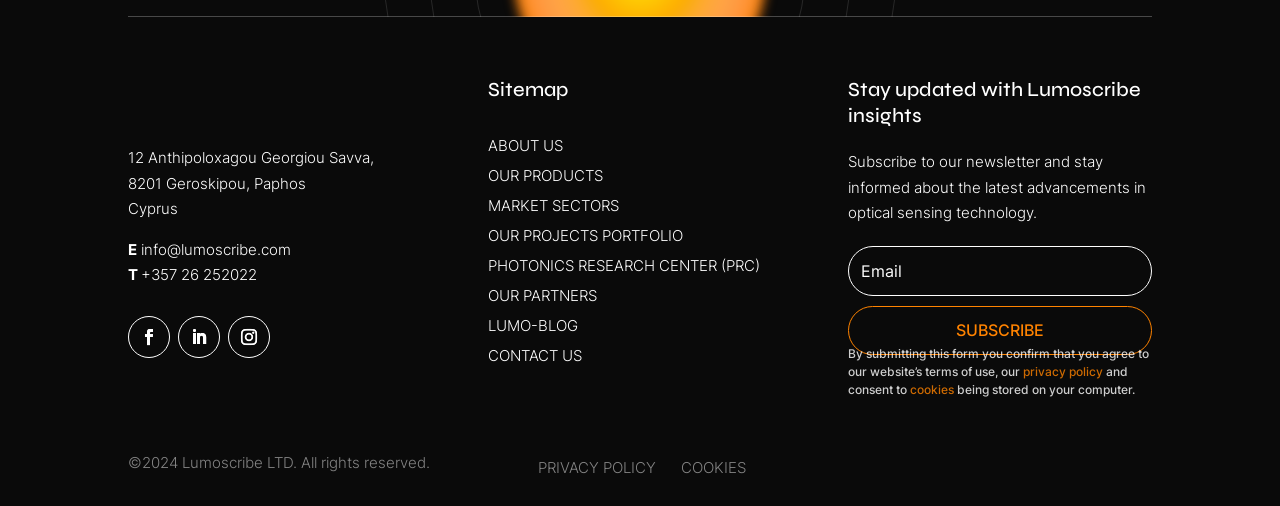With reference to the image, please provide a detailed answer to the following question: What is the contact email?

The contact email can be found in the top section of the webpage, where it is written 'info@lumoscribe.com' next to the phone number.